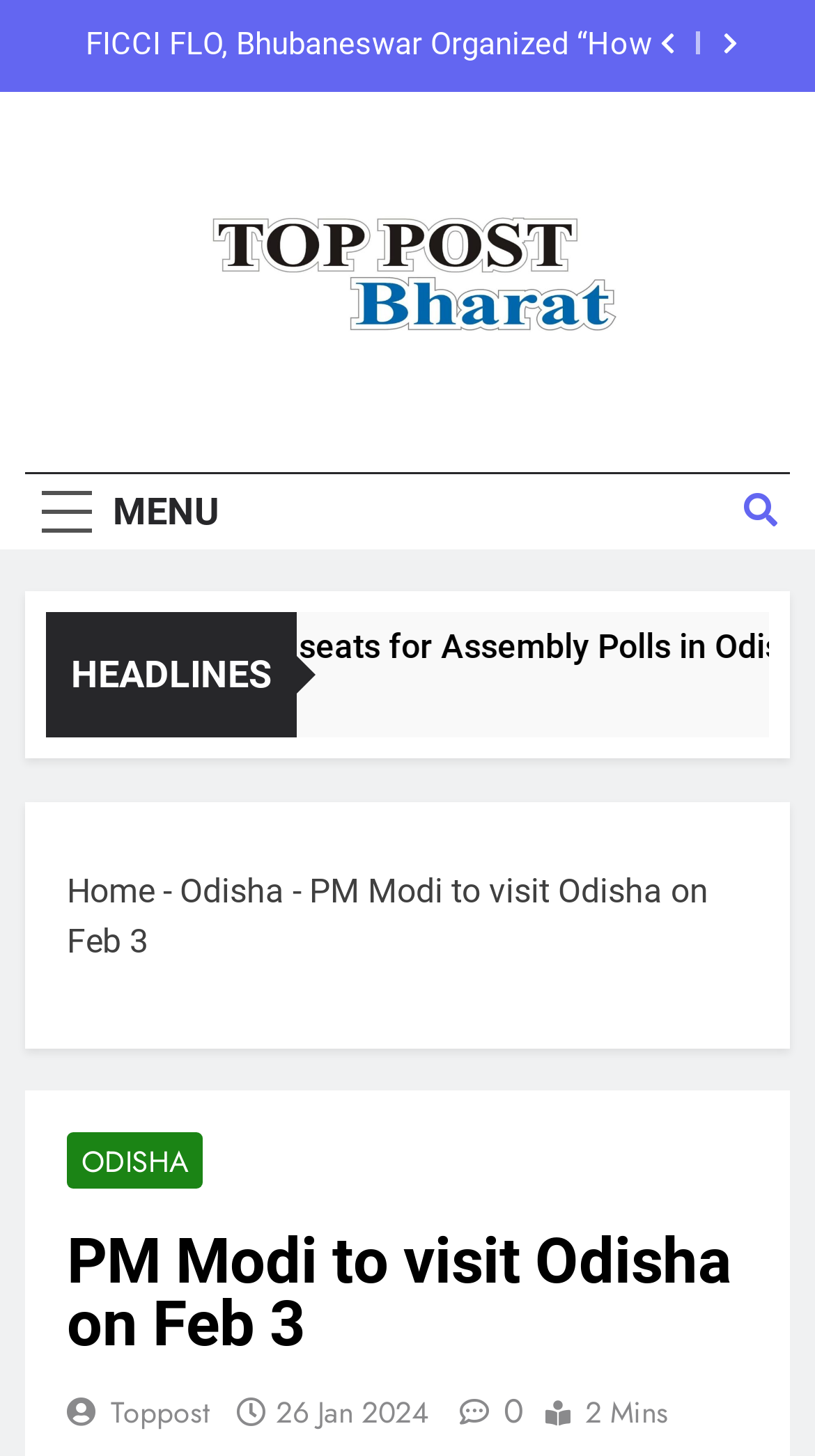Please determine the bounding box coordinates for the element that should be clicked to follow these instructions: "View Toppost".

[0.136, 0.955, 0.256, 0.984]